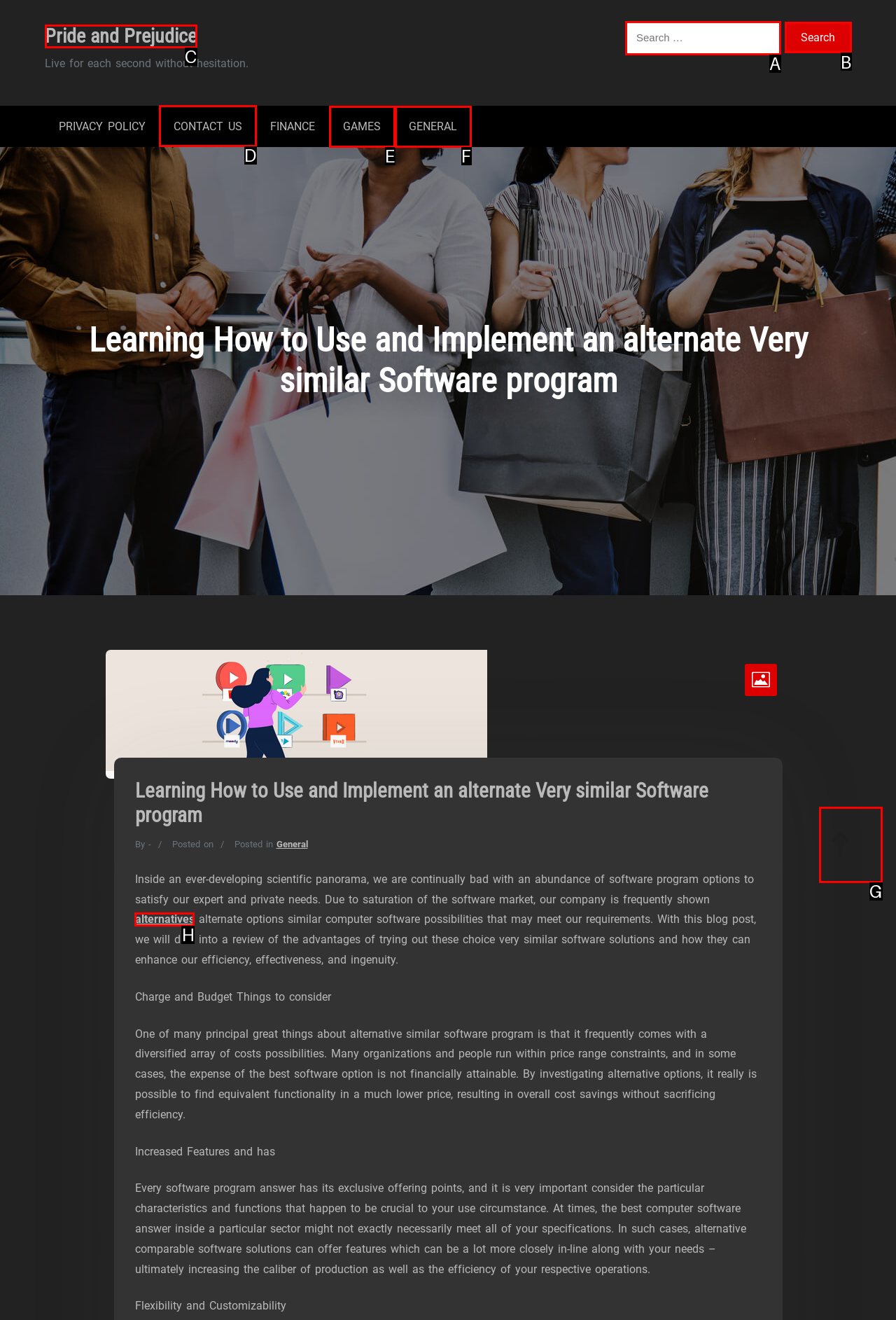Determine which option should be clicked to carry out this task: Check the CONTACT US page
State the letter of the correct choice from the provided options.

D